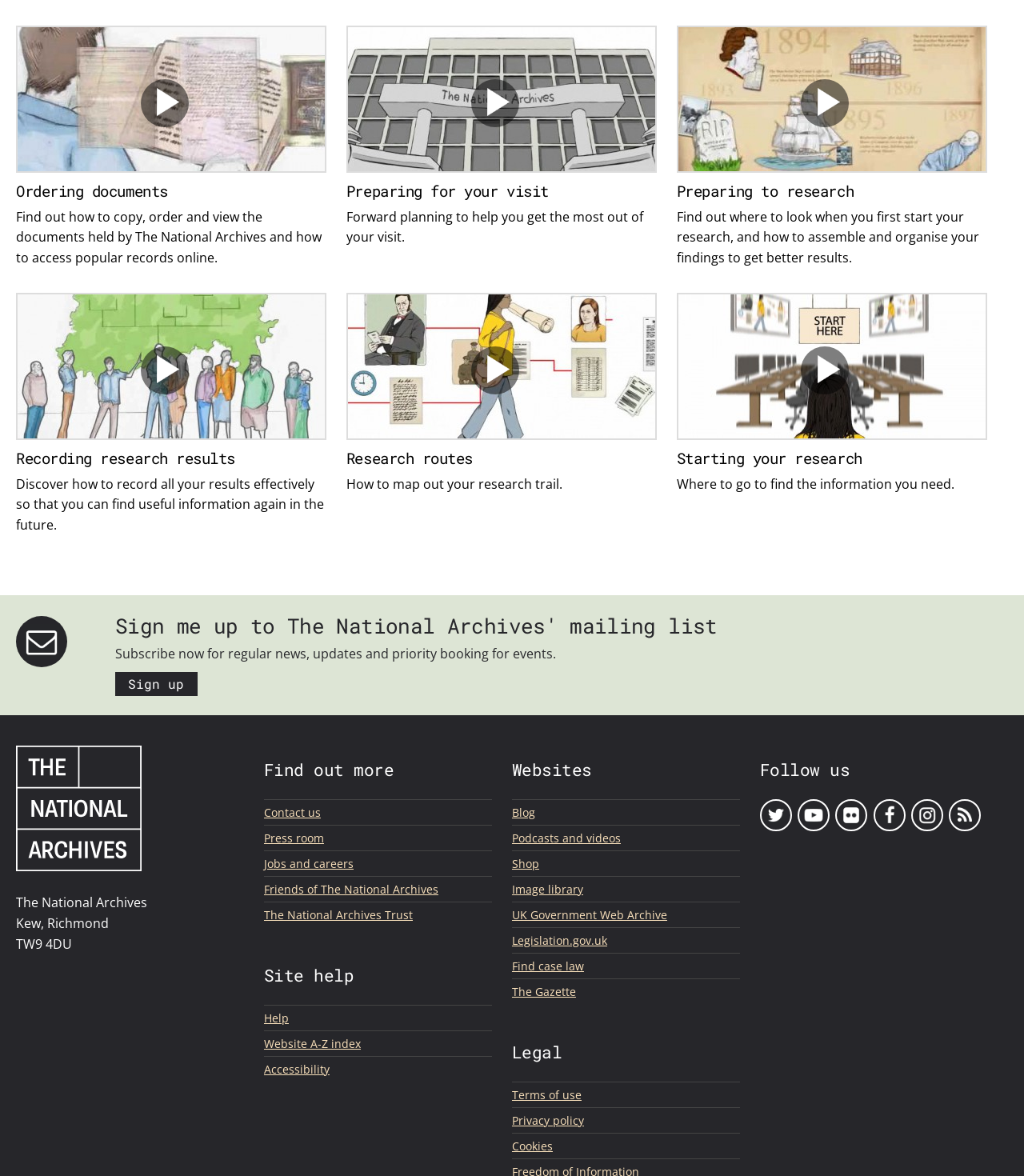Give a short answer to this question using one word or a phrase:
What is the main topic of this webpage?

The National Archives